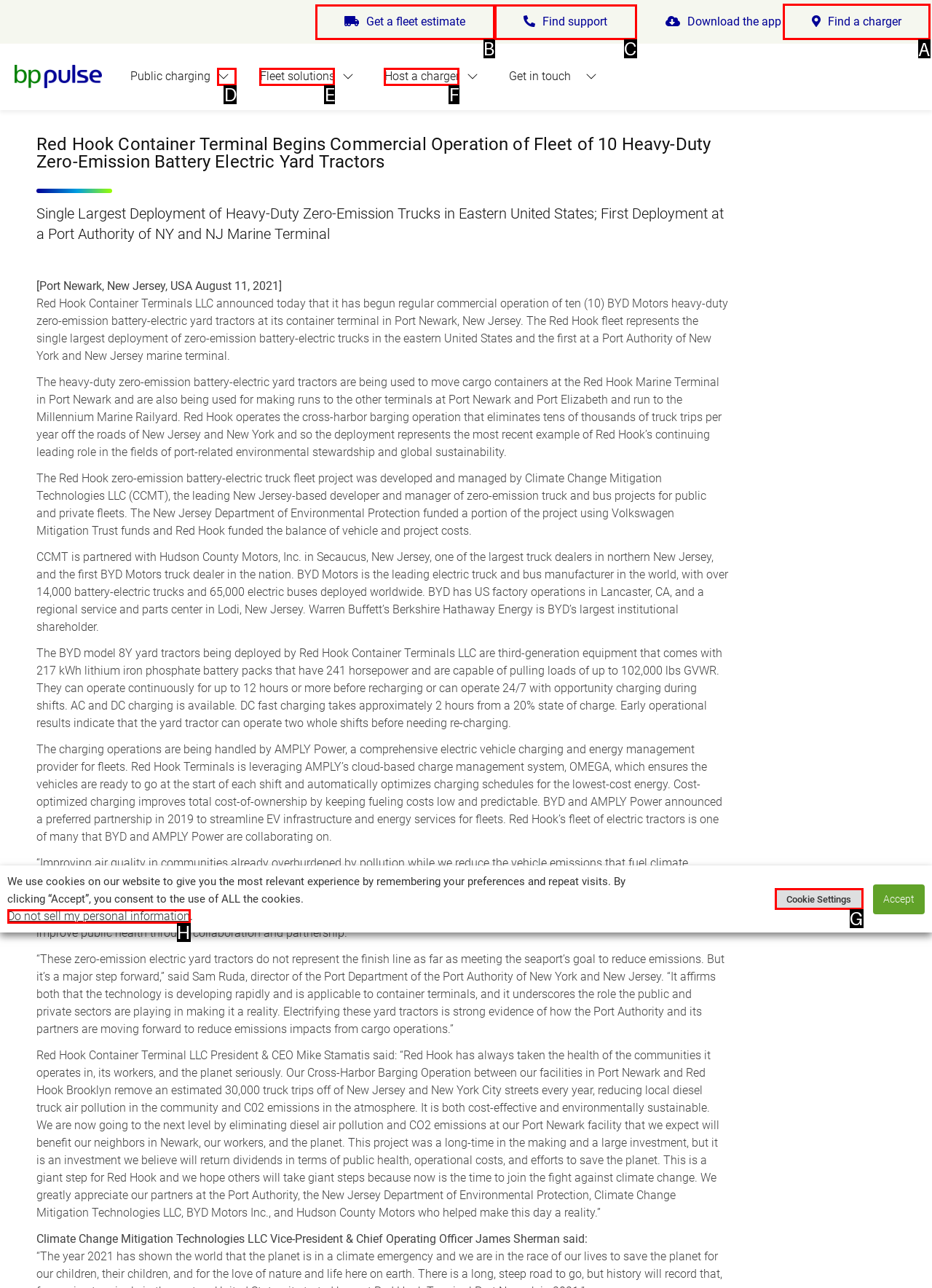Identify the appropriate choice to fulfill this task: Find a charger
Respond with the letter corresponding to the correct option.

A